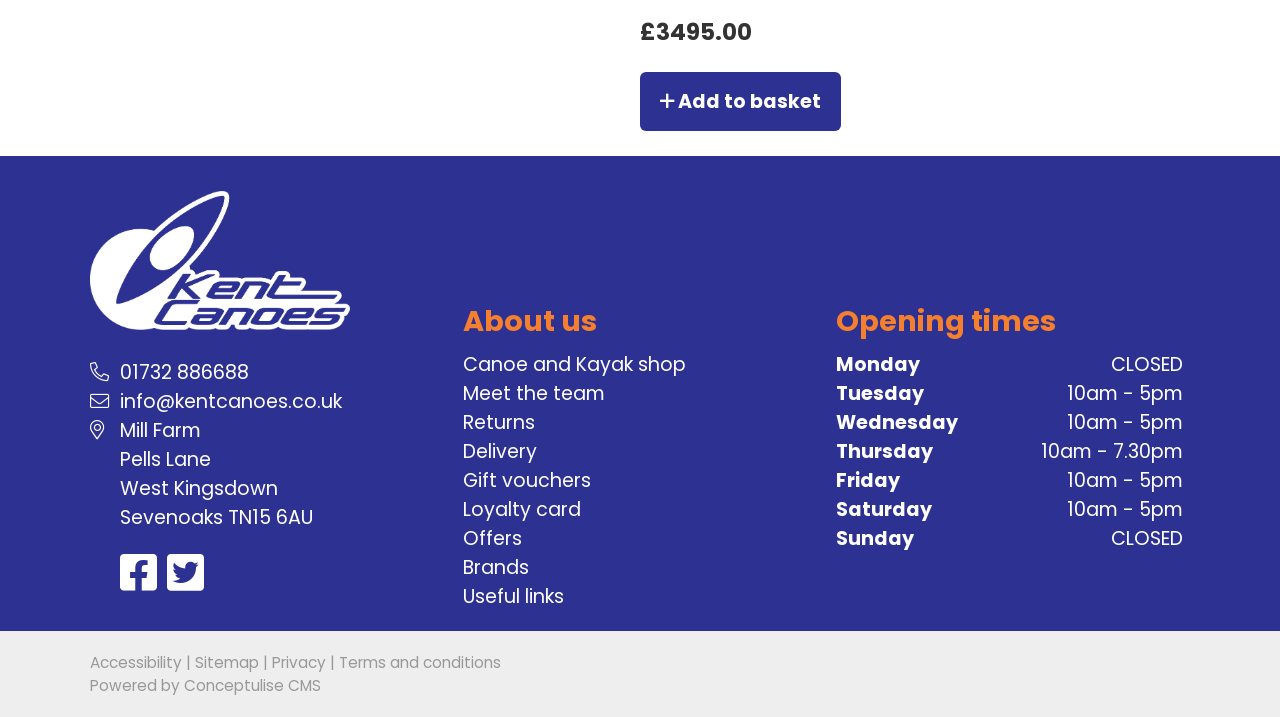Please pinpoint the bounding box coordinates for the region I should click to adhere to this instruction: "Read the article about 'Fast Filings: BMW Has a Monocoque Frame Design for Future EVs'".

None